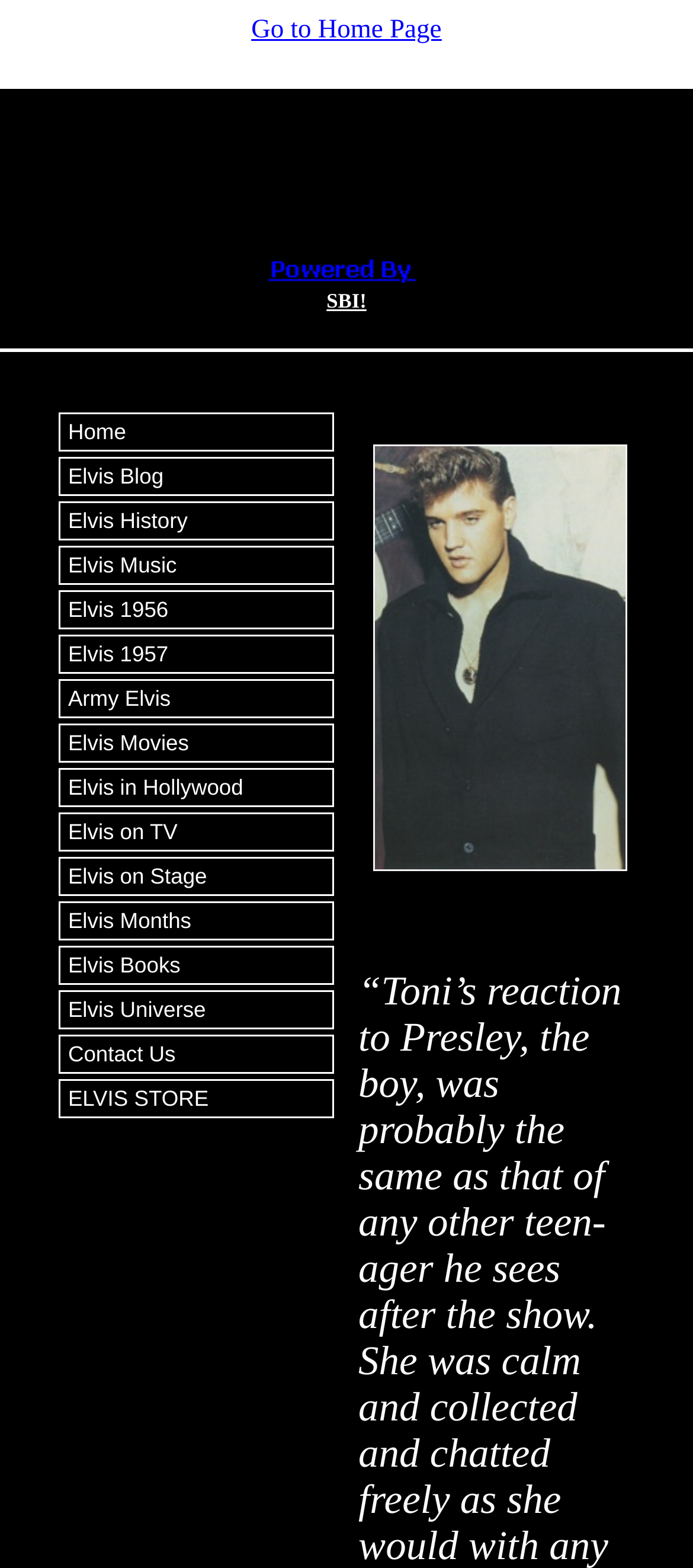How many 'SBI' links are there on the webpage?
Look at the screenshot and respond with one word or a short phrase.

2